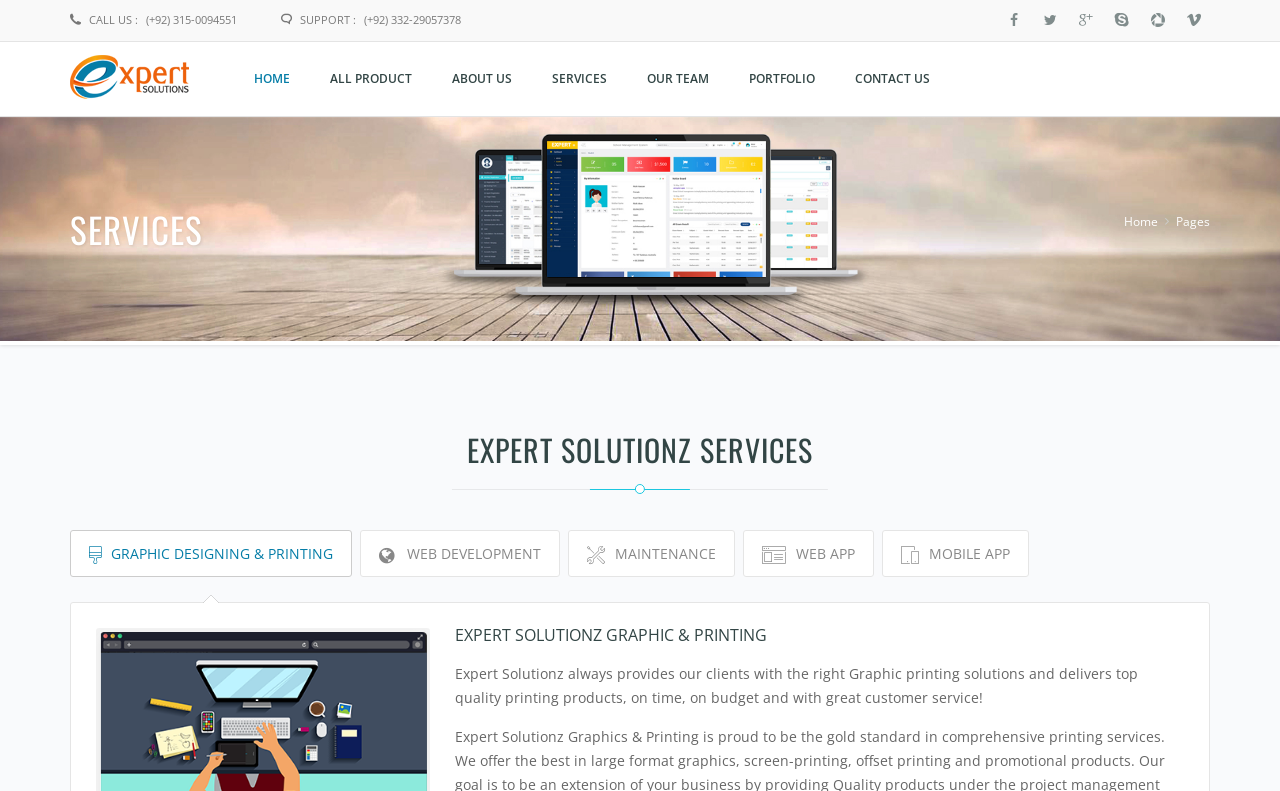What is the phone number for CALL US?
Using the image as a reference, answer the question with a short word or phrase.

(+92) 315-0094551